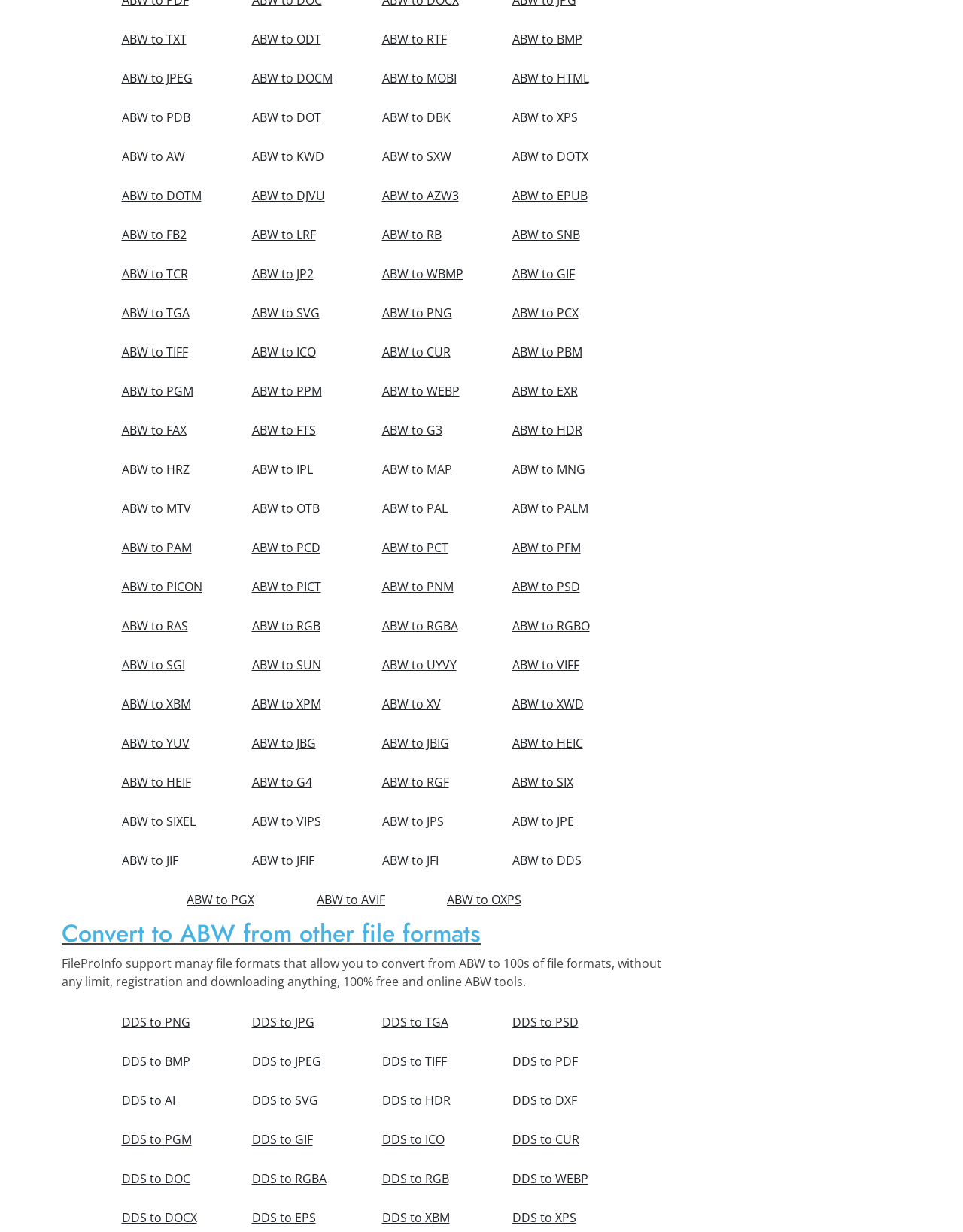Find the bounding box coordinates of the clickable region needed to perform the following instruction: "convert ABW to HEIC". The coordinates should be provided as four float numbers between 0 and 1, i.e., [left, top, right, bottom].

[0.521, 0.592, 0.643, 0.615]